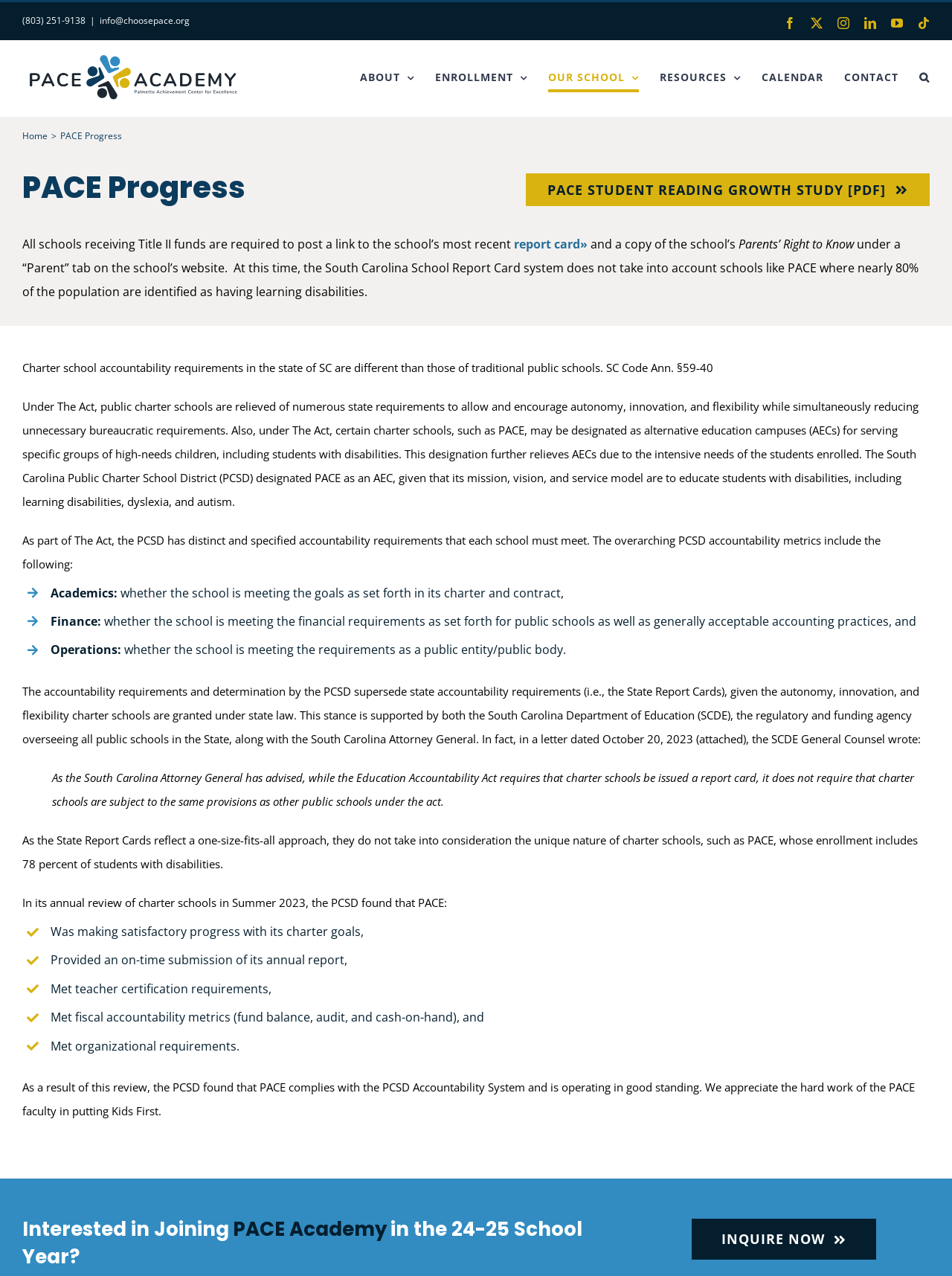Please answer the following question using a single word or phrase: 
What is the name of the school's logo?

PACE Academy Logo